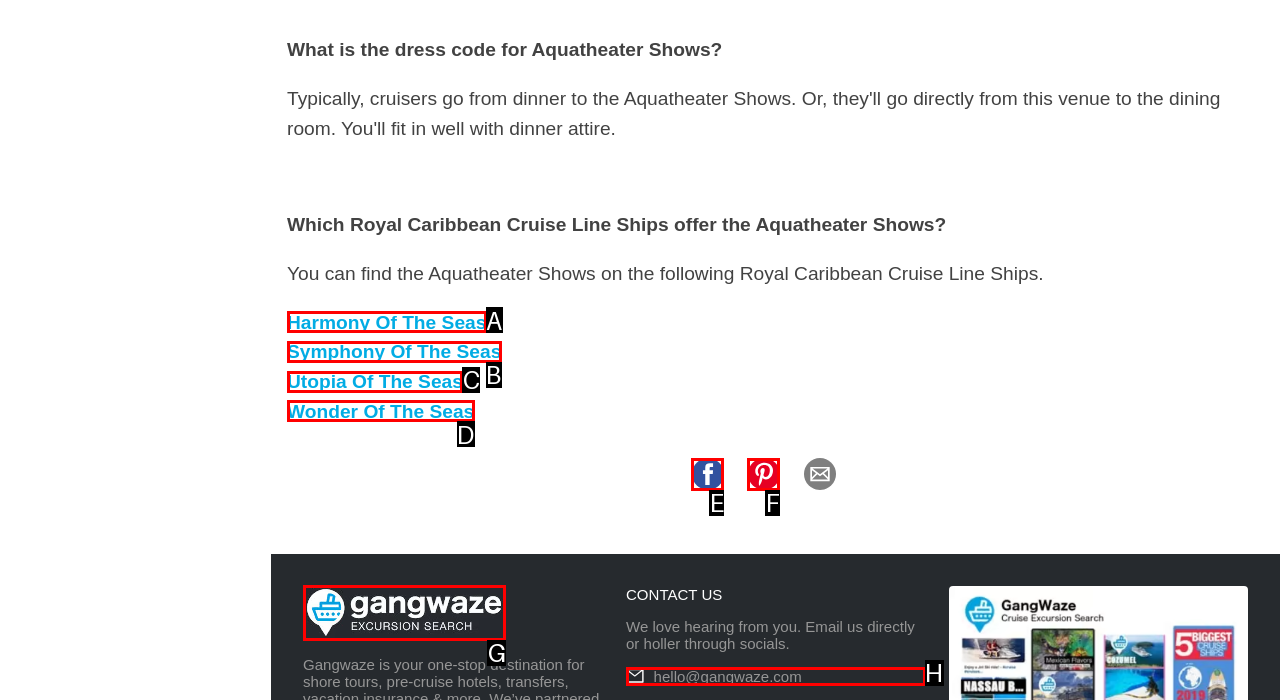Point out which HTML element you should click to fulfill the task: Go to home page.
Provide the option's letter from the given choices.

G